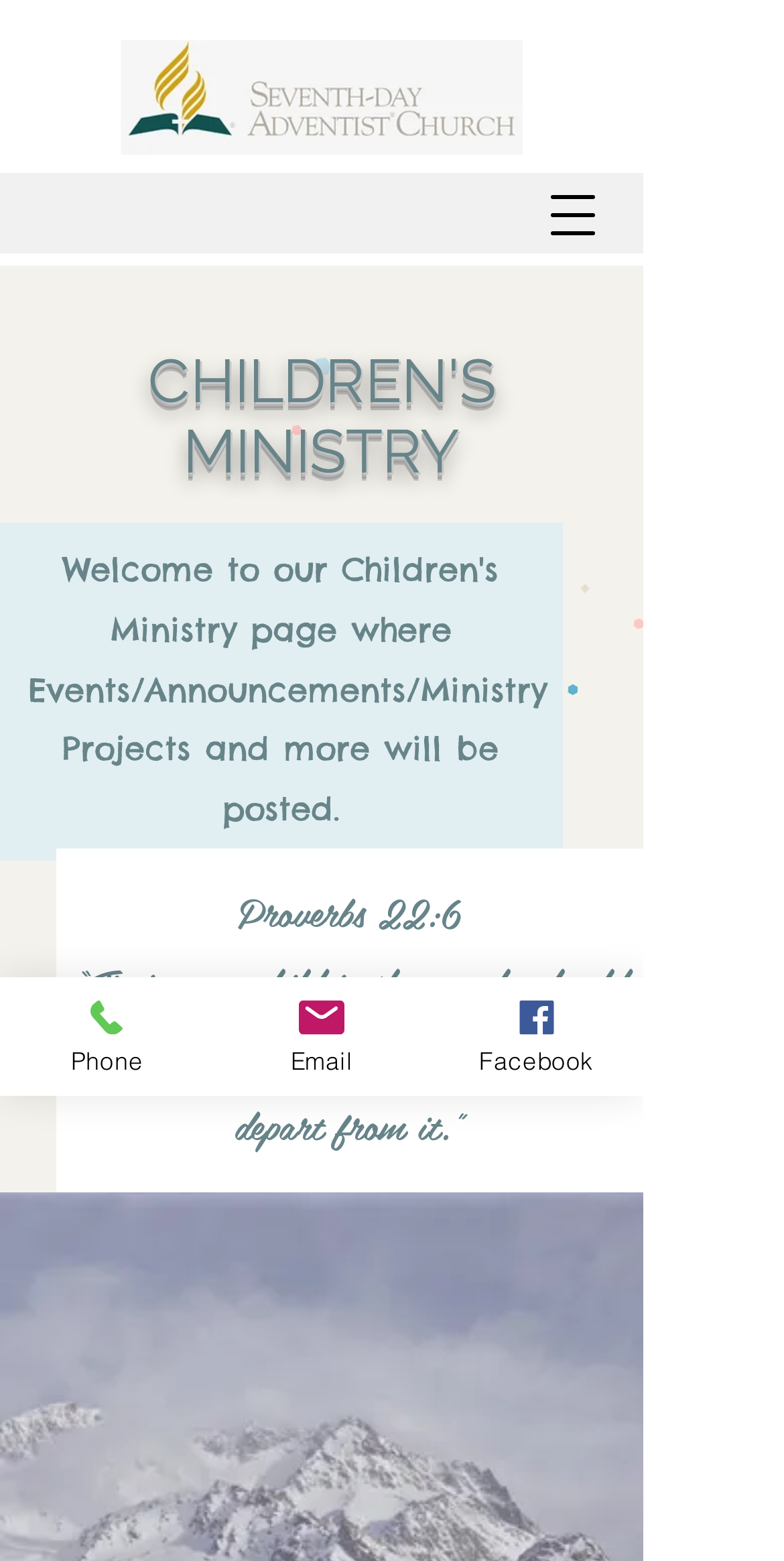Find the bounding box of the UI element described as: "aria-label="Open navigation menu"". The bounding box coordinates should be given as four float values between 0 and 1, i.e., [left, top, right, bottom].

[0.679, 0.112, 0.782, 0.164]